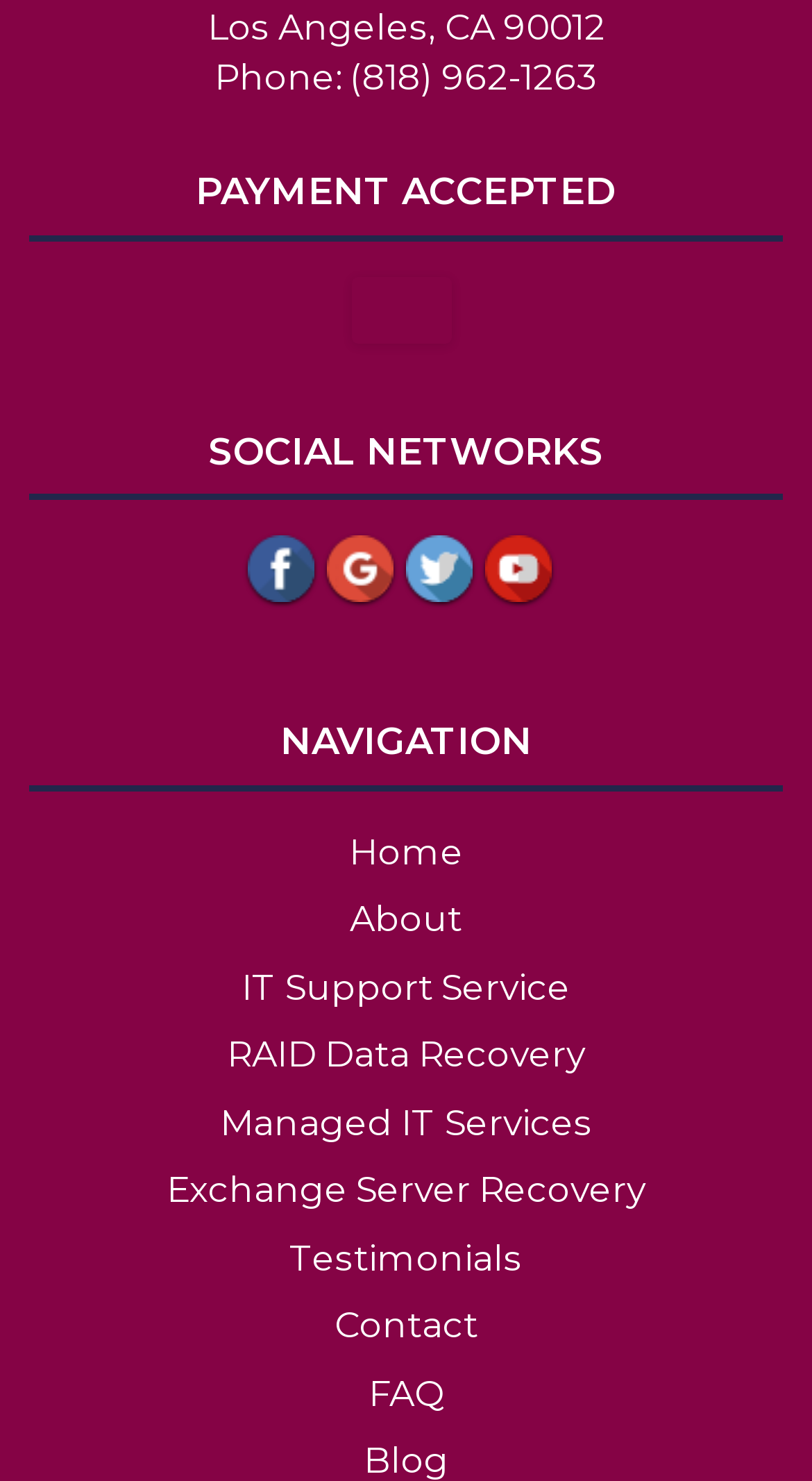Could you provide the bounding box coordinates for the portion of the screen to click to complete this instruction: "go to home page"?

[0.429, 0.561, 0.571, 0.589]